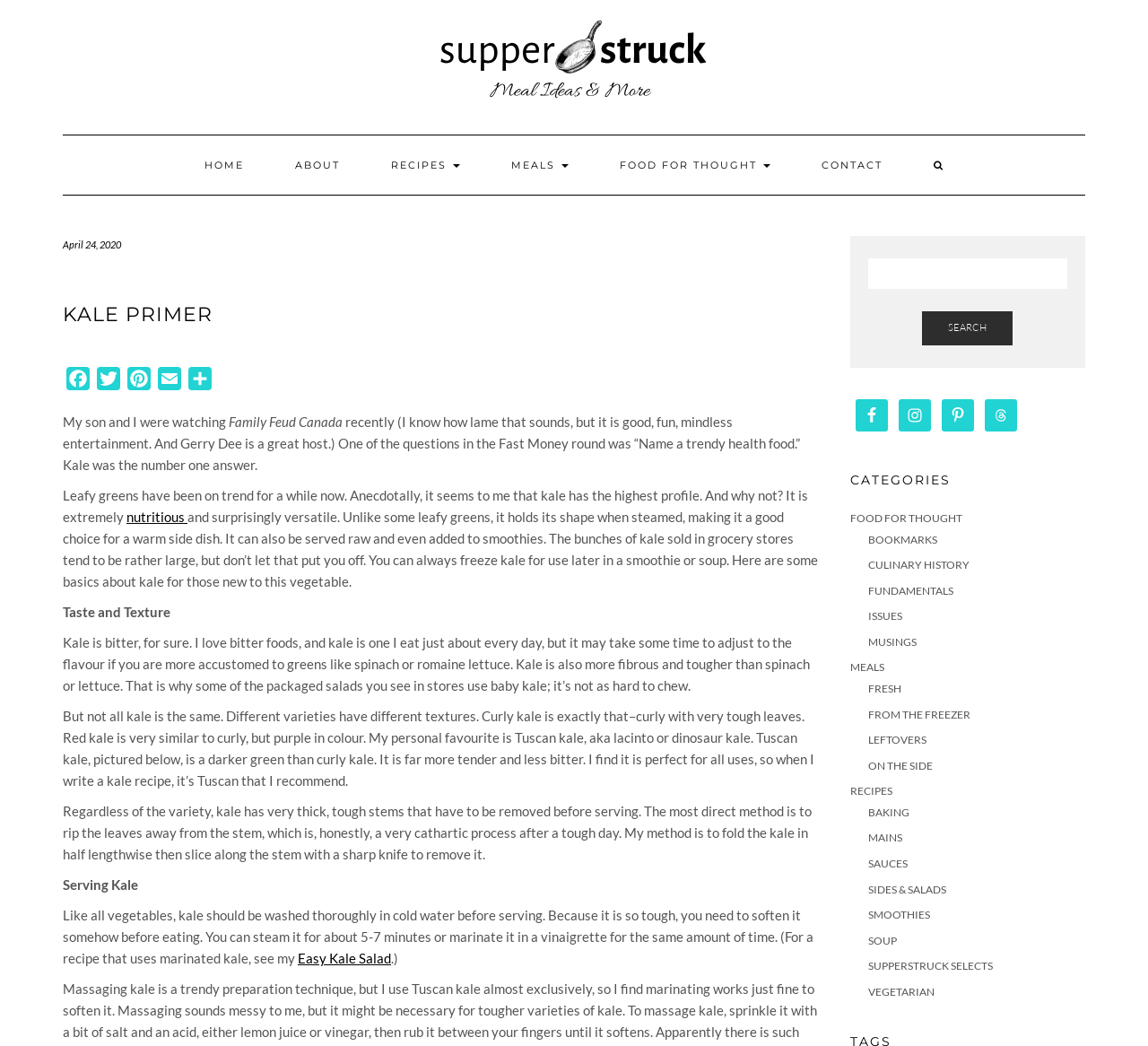Please identify the bounding box coordinates of the element that needs to be clicked to perform the following instruction: "Click on the 'RECIPES' link".

[0.319, 0.13, 0.421, 0.186]